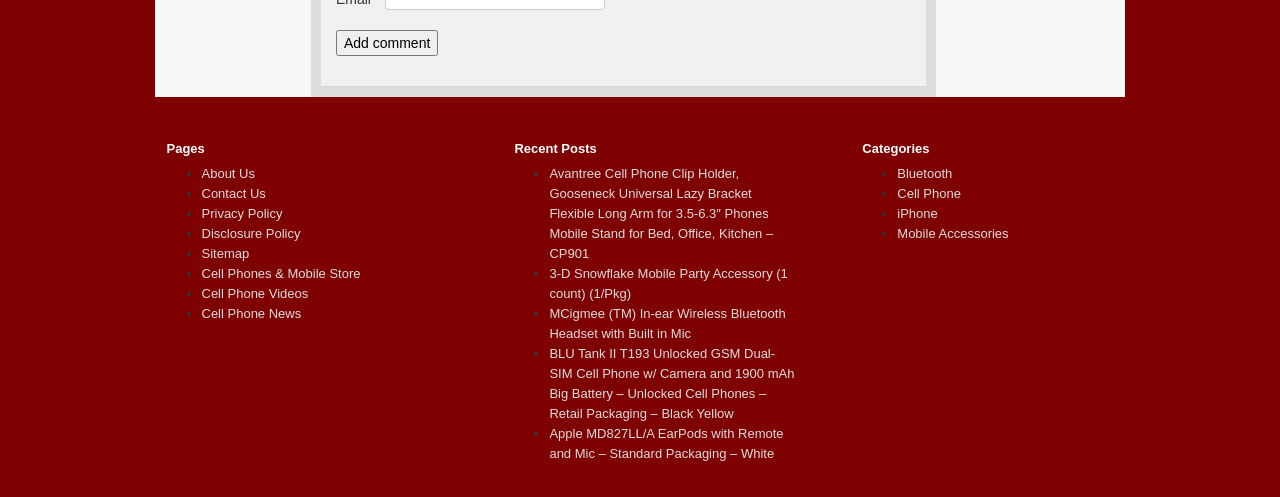What is the purpose of the 'Add comment' button?
Give a single word or phrase as your answer by examining the image.

To add a comment